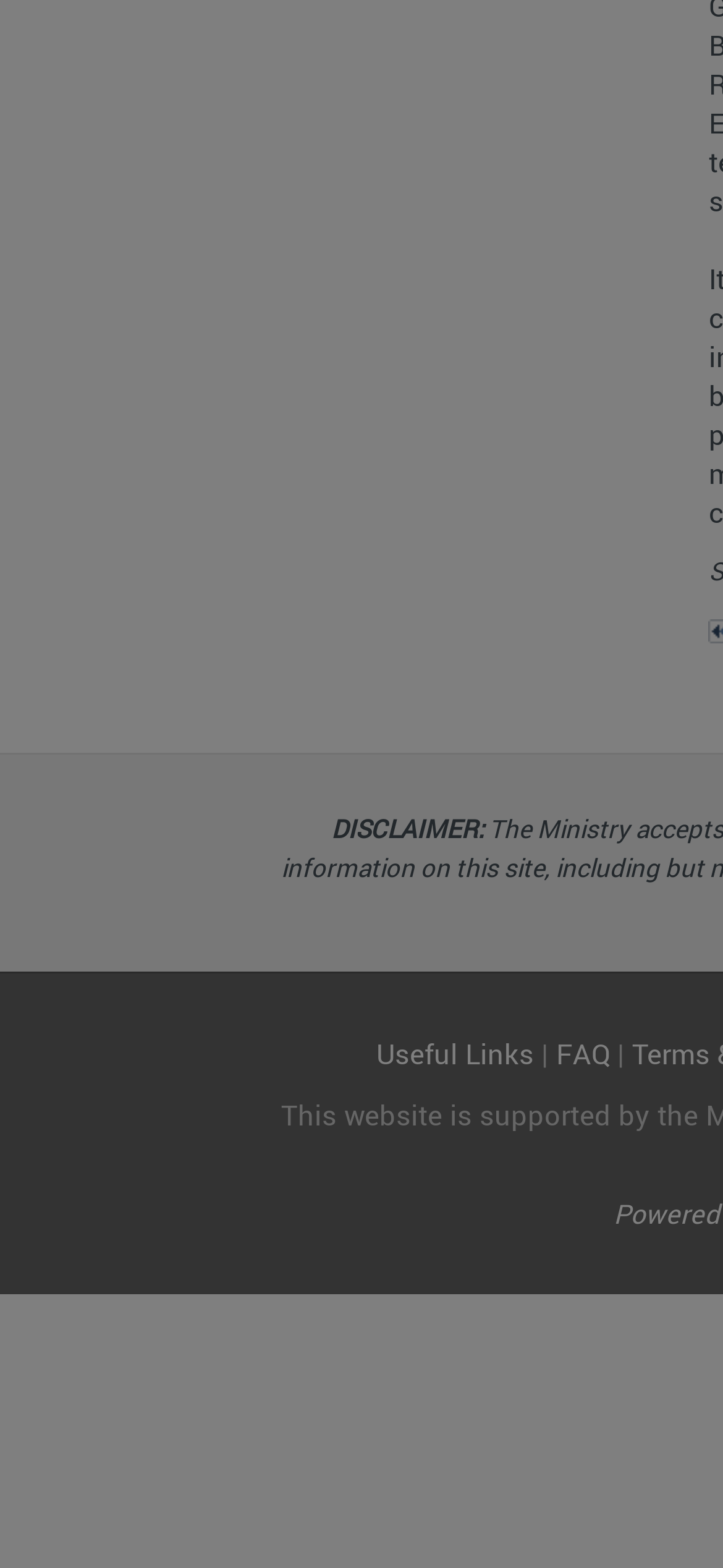Provide the bounding box coordinates of the HTML element this sentence describes: "Useful Links".

[0.521, 0.66, 0.738, 0.684]